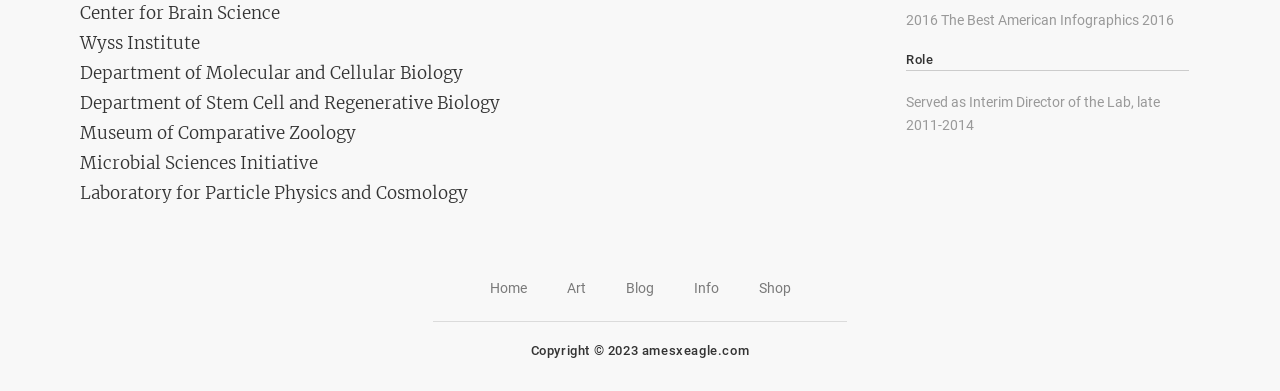Answer the question using only a single word or phrase: 
What is the role mentioned on the page?

Interim Director